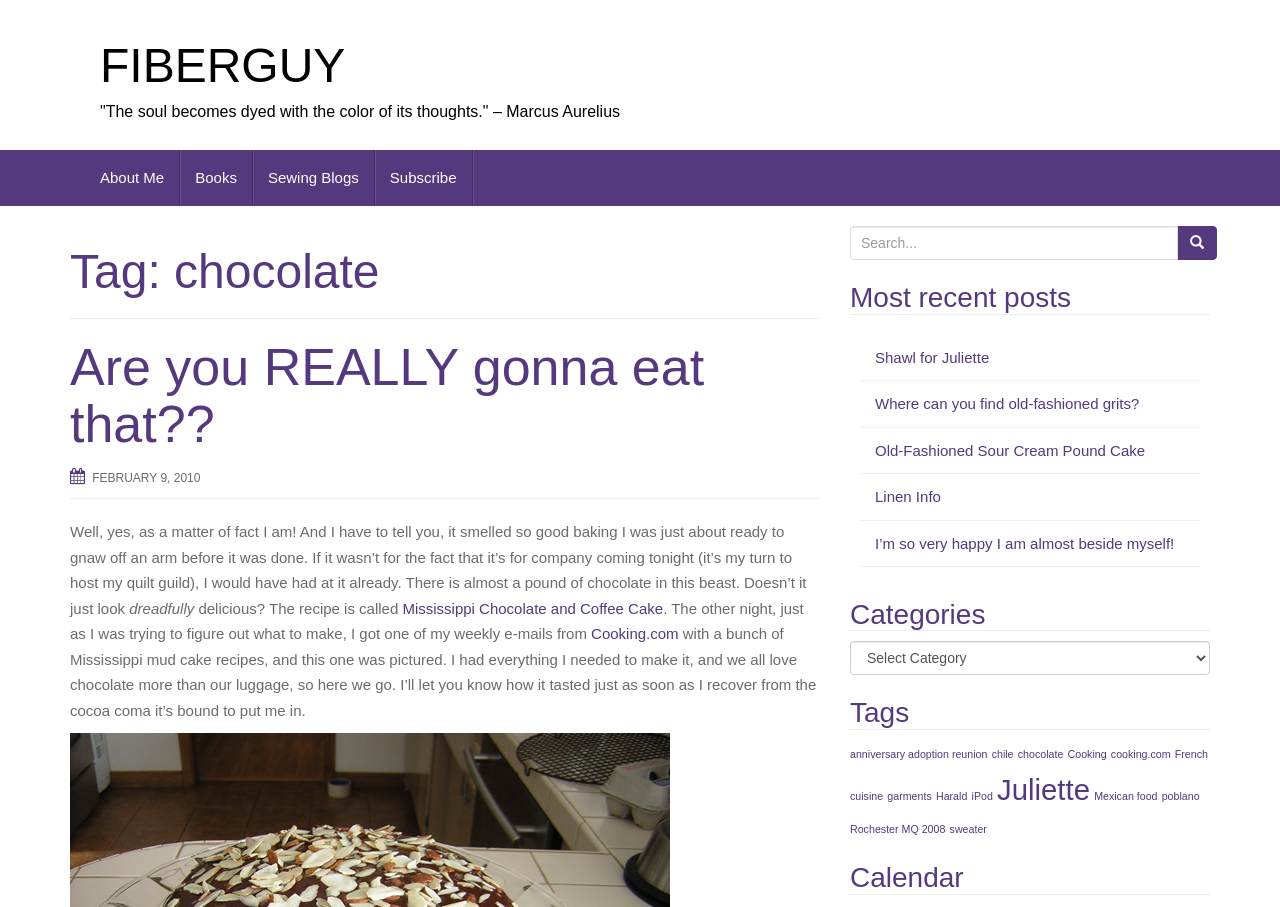Answer succinctly with a single word or phrase:
How many links are there in the 'Most recent posts' section?

5